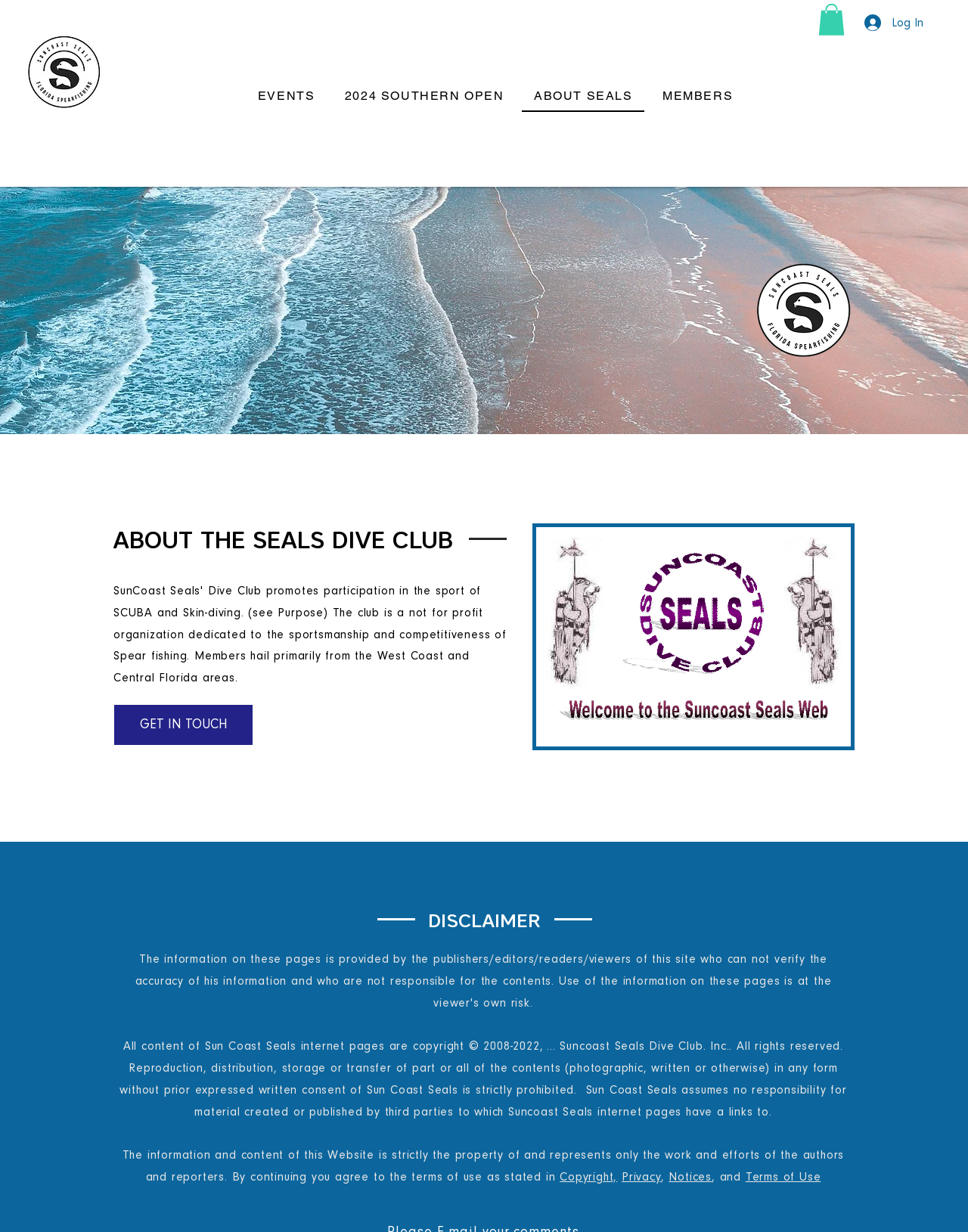Examine the image and give a thorough answer to the following question:
What is the theme of the events listed in the navigation menu?

I inferred the theme of the events by looking at the navigation menu, which includes links like 'EVENTS' and '2024 SOUTHERN OPEN'. These event names suggest that they are related to diving competitions or activities.